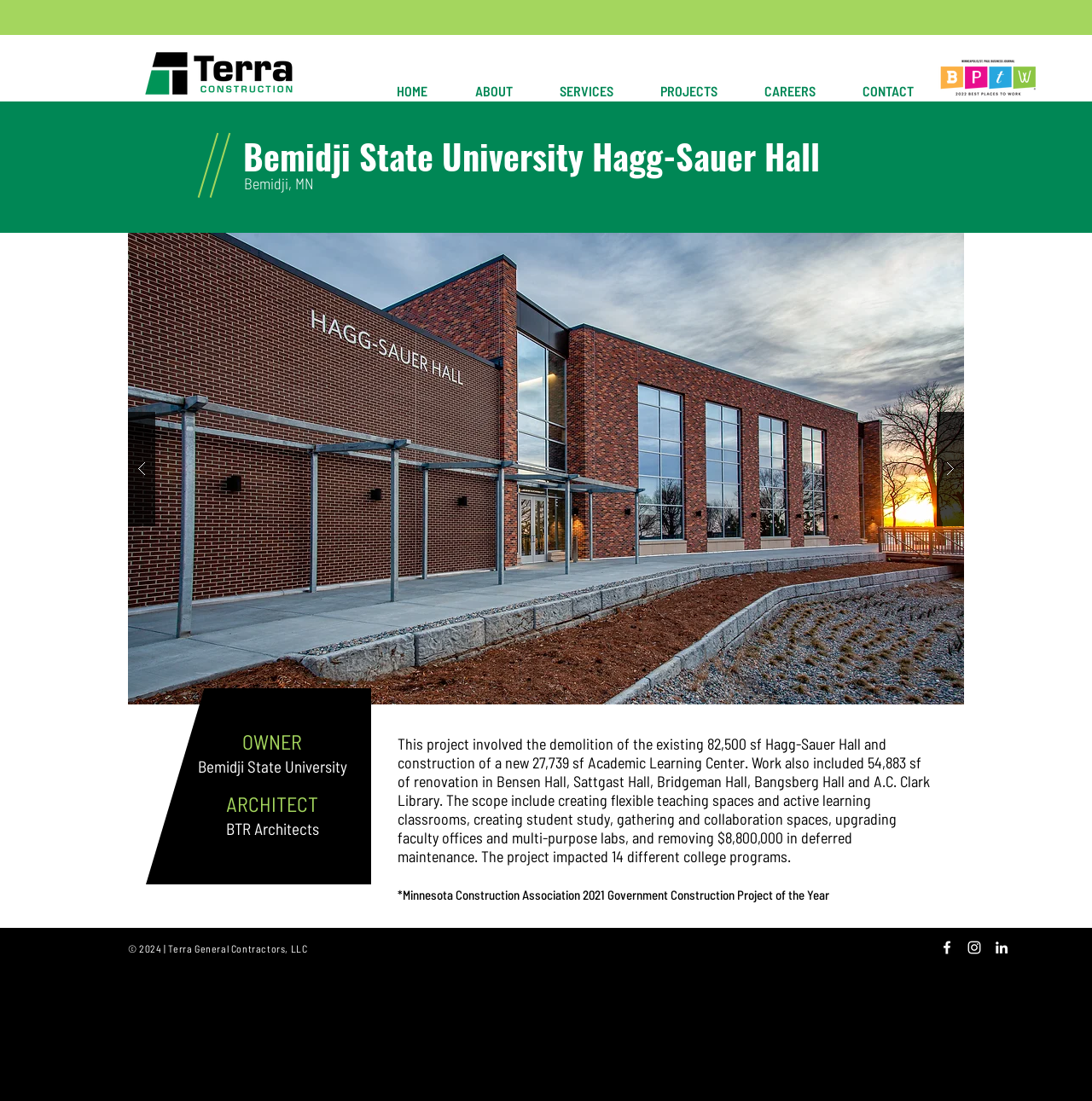Give a detailed account of the webpage's layout and content.

The webpage is about BSU Hagg-Sauer Hall, a construction project by Terra Construction. At the top, there is a search iframe and a navigation menu with links to HOME, ABOUT, SERVICES, PROJECTS, CAREERS, and CONTACT. Below the navigation menu, there is a logo of Terra Construction and another logo on the right side.

The main content area is divided into sections. The first section has a heading "Bemidji State University Hagg-Sauer Hall" and a subheading "Bemidji, MN". Below this, there is a slideshow gallery with navigation buttons on the left and right sides. The gallery contains an image with a caption "1/10".

Below the gallery, there is a paragraph of text describing the project, which involved the demolition and construction of a new Academic Learning Center, renovation of several buildings, and creation of flexible teaching spaces, student study areas, and faculty offices. The project also removed $8,800,000 in deferred maintenance.

Following the project description, there are three headings: "Bemidji State University", "BTR Architects", and "OWNER" and "ARCHITECT" respectively. The webpage also mentions that the project won the "Minnesota Construction Association 2021 Government Construction Project of the Year" award.

At the bottom of the page, there is a copyright notice "© 2024 | Terra General Contractors, LLC" and a social bar with links to Facebook, Instagram, and LinkedIn.